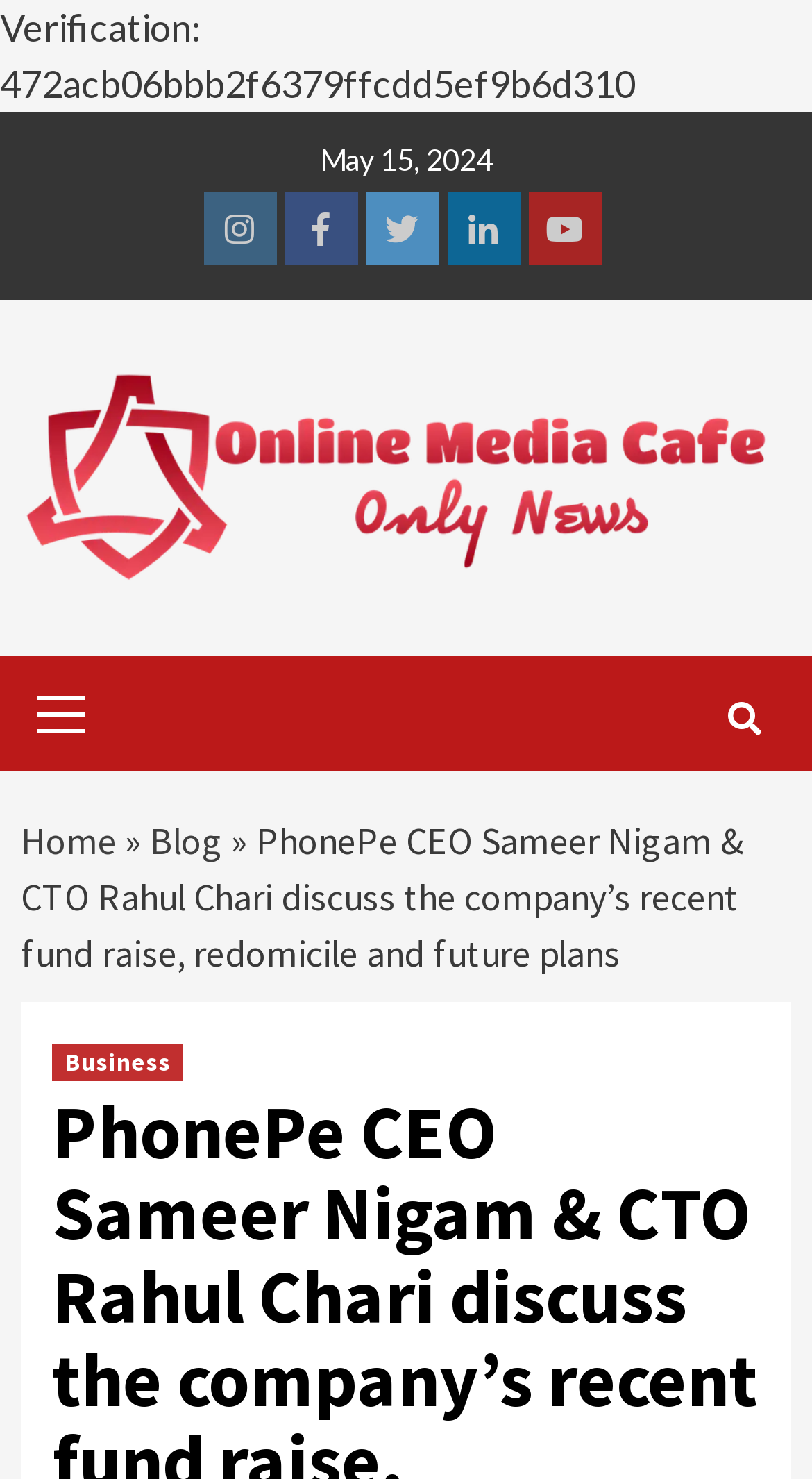What is the main heading displayed on the webpage? Please provide the text.

PhonePe CEO Sameer Nigam & CTO Rahul Chari discuss the company’s recent fund raise, redomicile and future plans